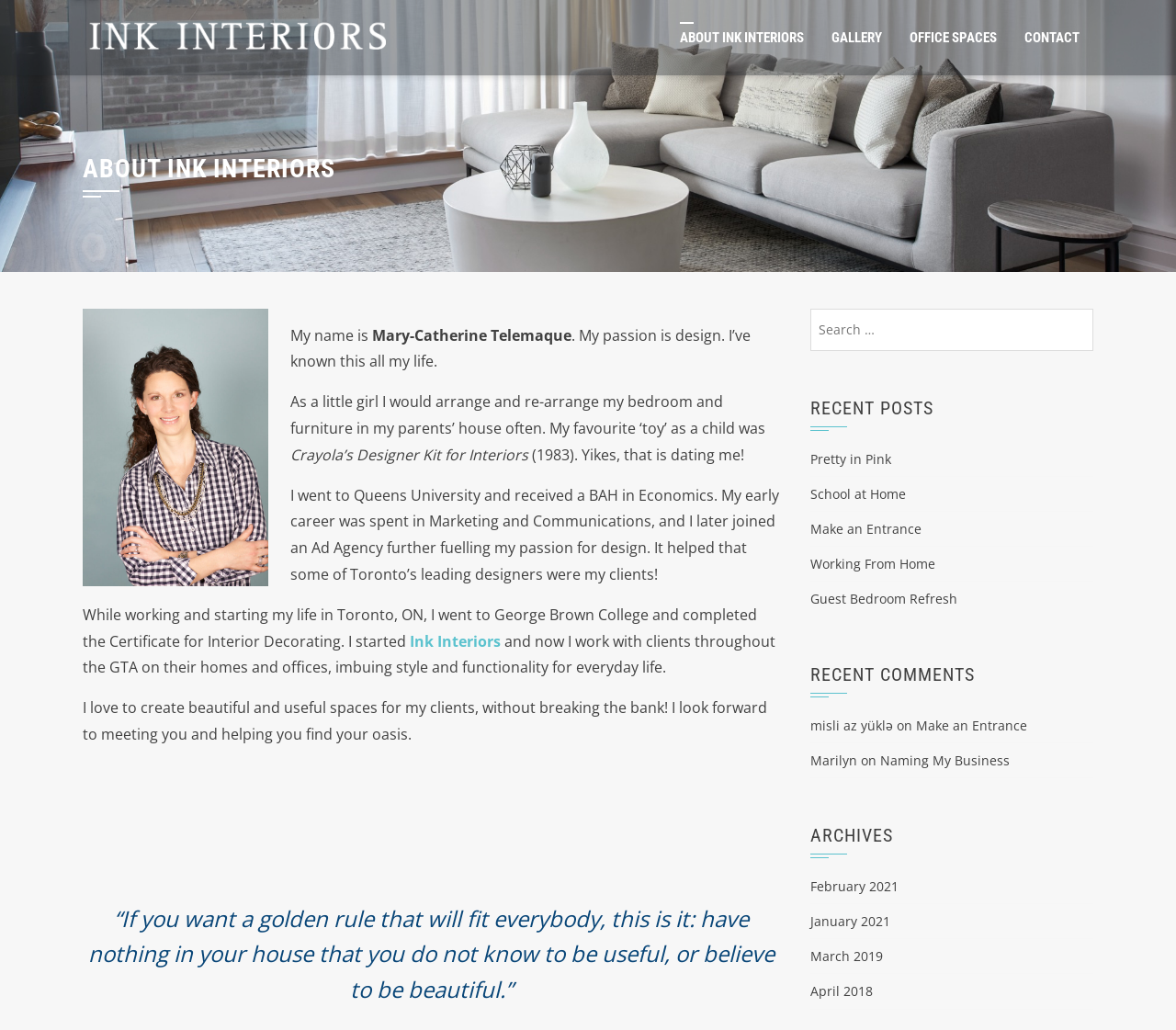Given the element description, predict the bounding box coordinates in the format (top-left x, top-left y, bottom-right x, bottom-right y). Make sure all values are between 0 and 1. Here is the element description: Contact

[0.859, 0.0, 0.93, 0.073]